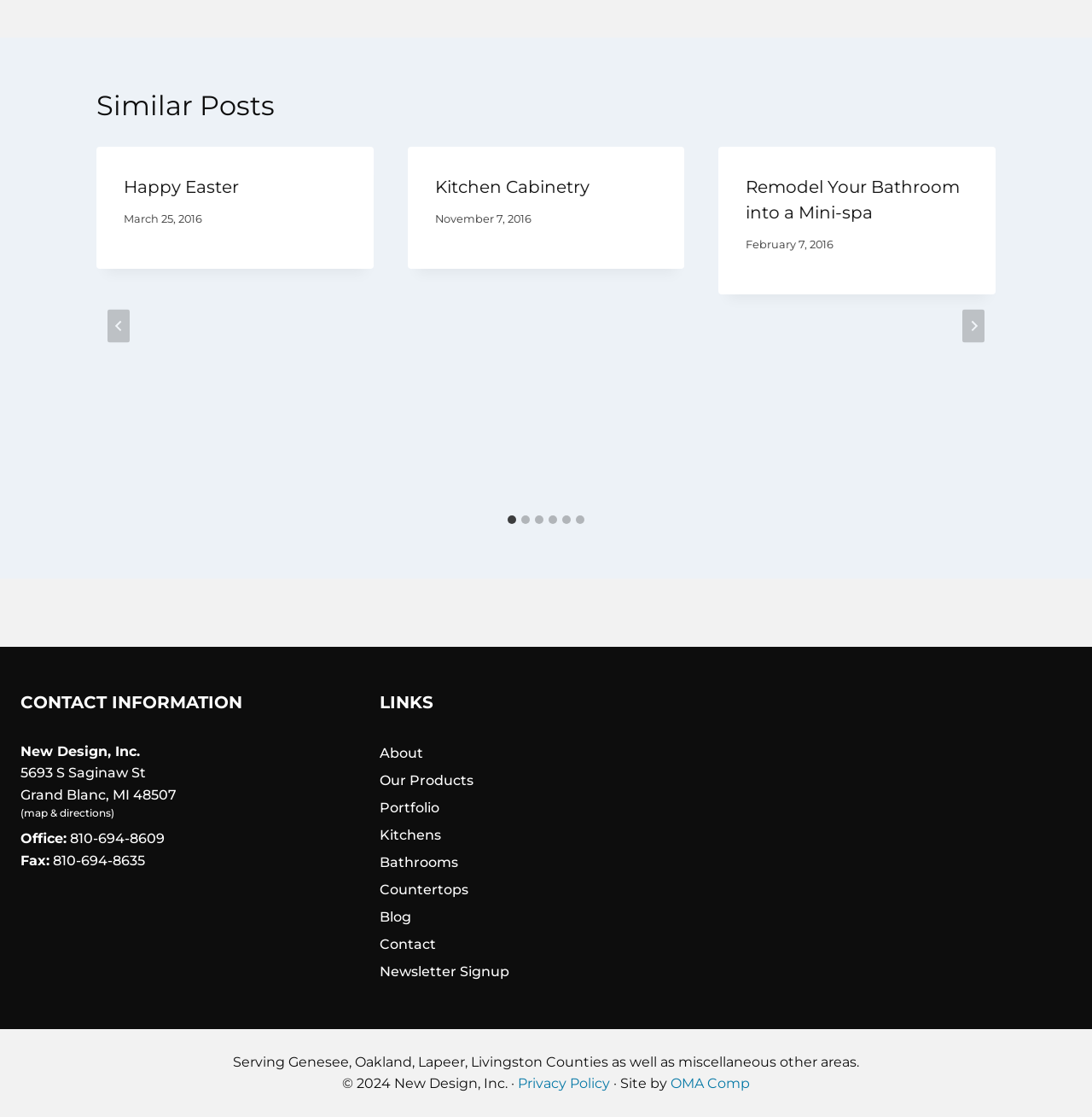Please reply with a single word or brief phrase to the question: 
What is the company name in the contact information section?

New Design, Inc.